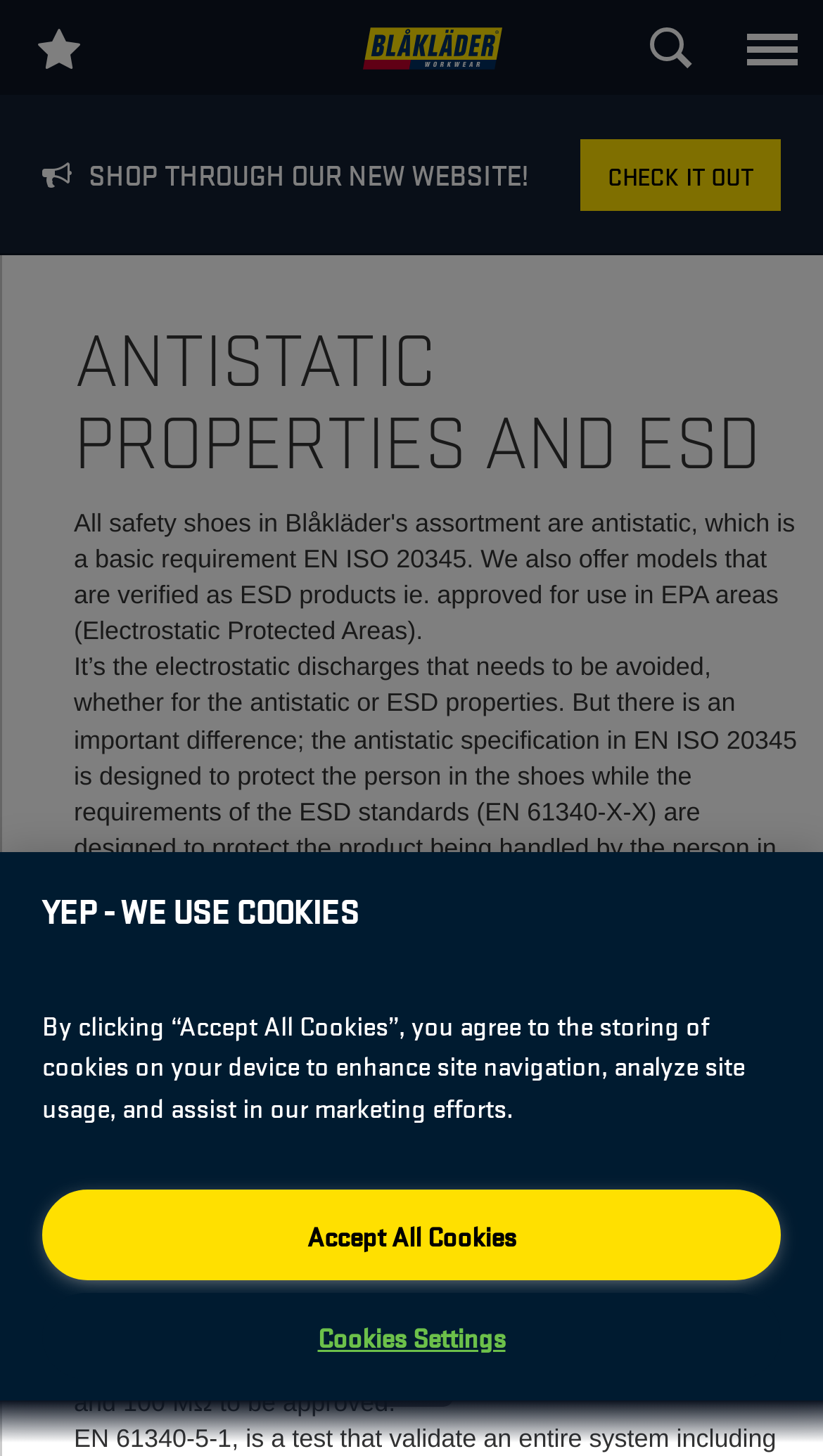Give a concise answer using one word or a phrase to the following question:
What is the logo of Blåkläder?

Blåkläder